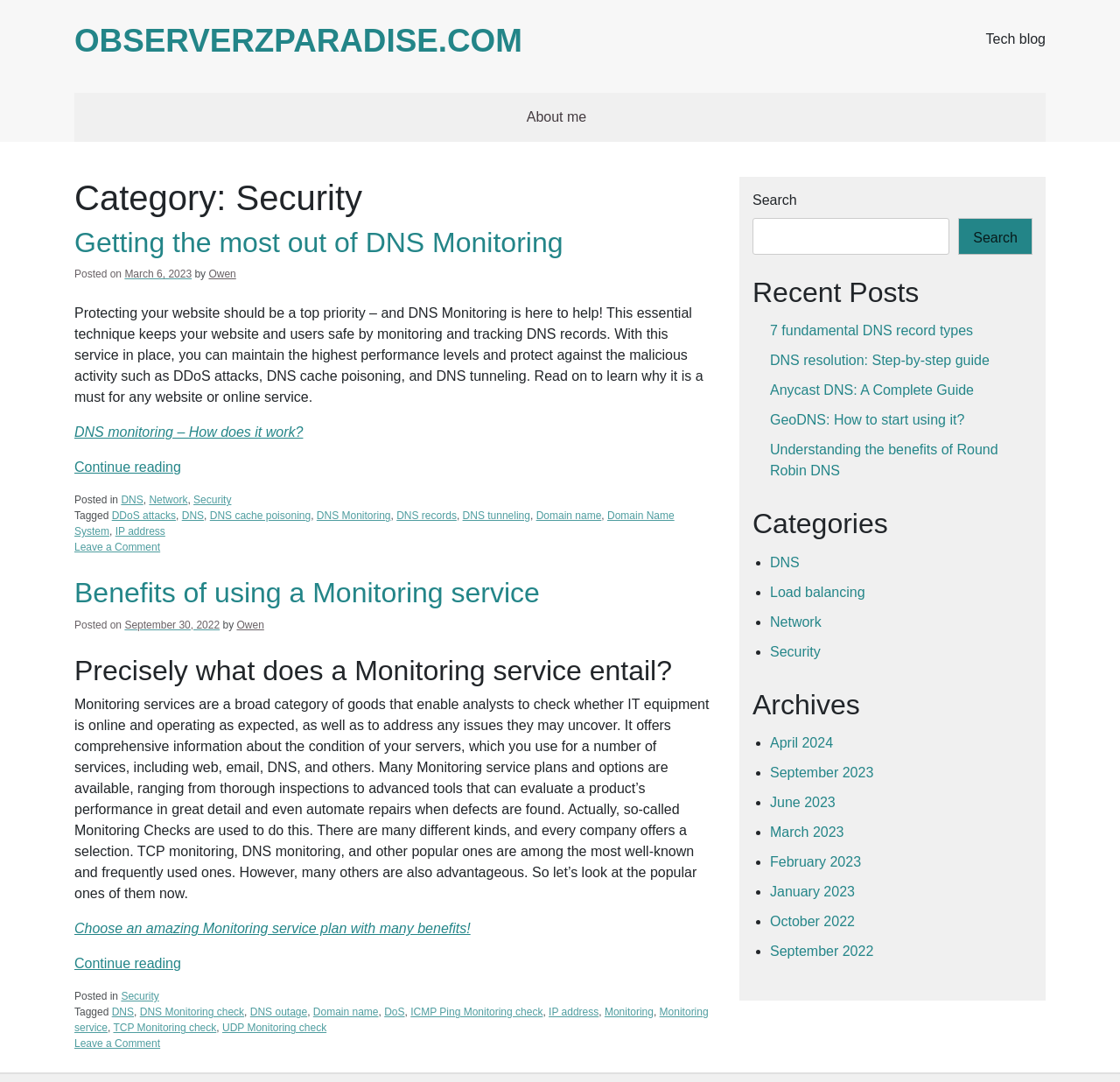Can you find the bounding box coordinates of the area I should click to execute the following instruction: "Search for something"?

[0.672, 0.201, 0.848, 0.235]